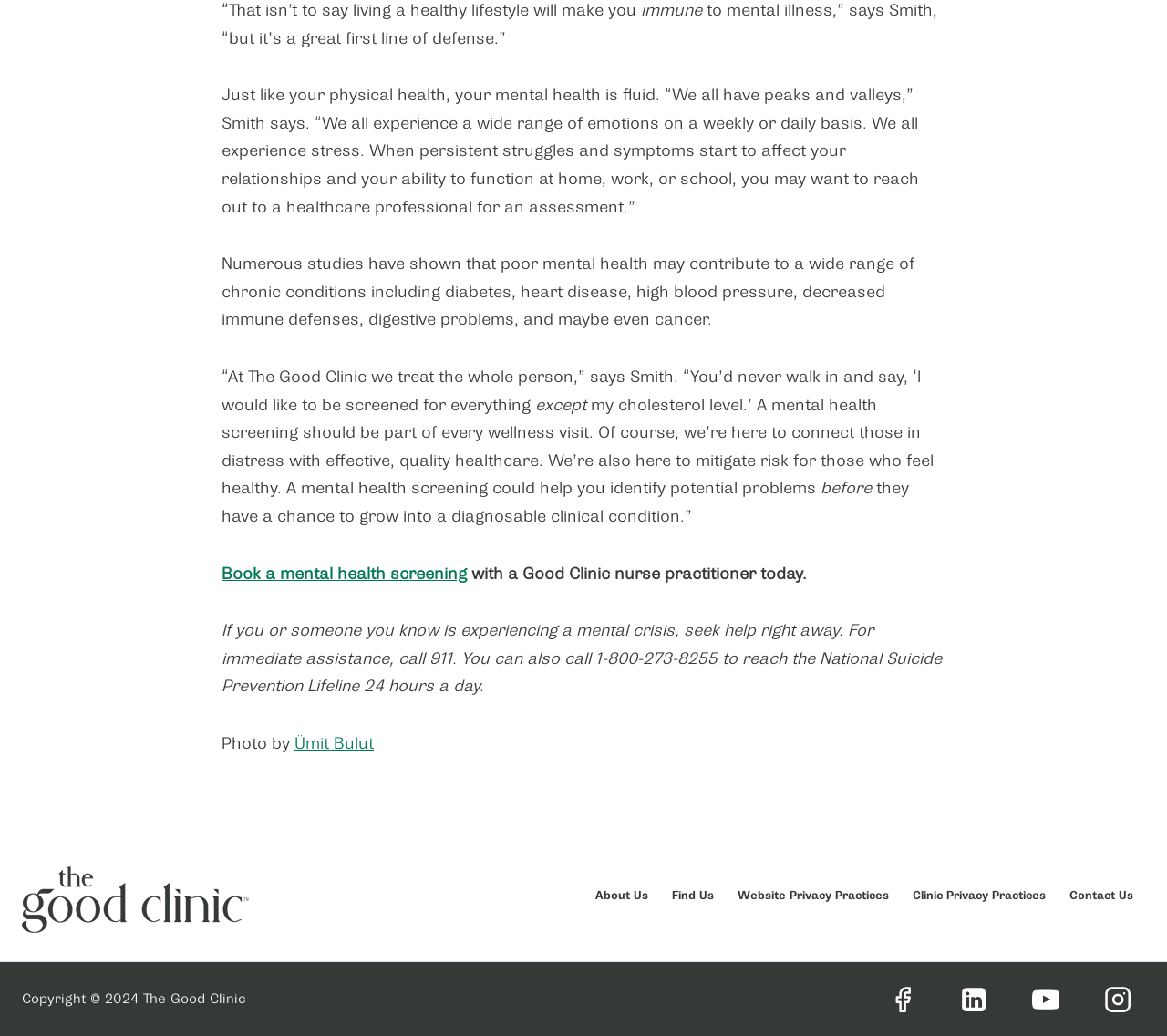What is the purpose of The Good Clinic?
Examine the screenshot and reply with a single word or phrase.

to treat the whole person